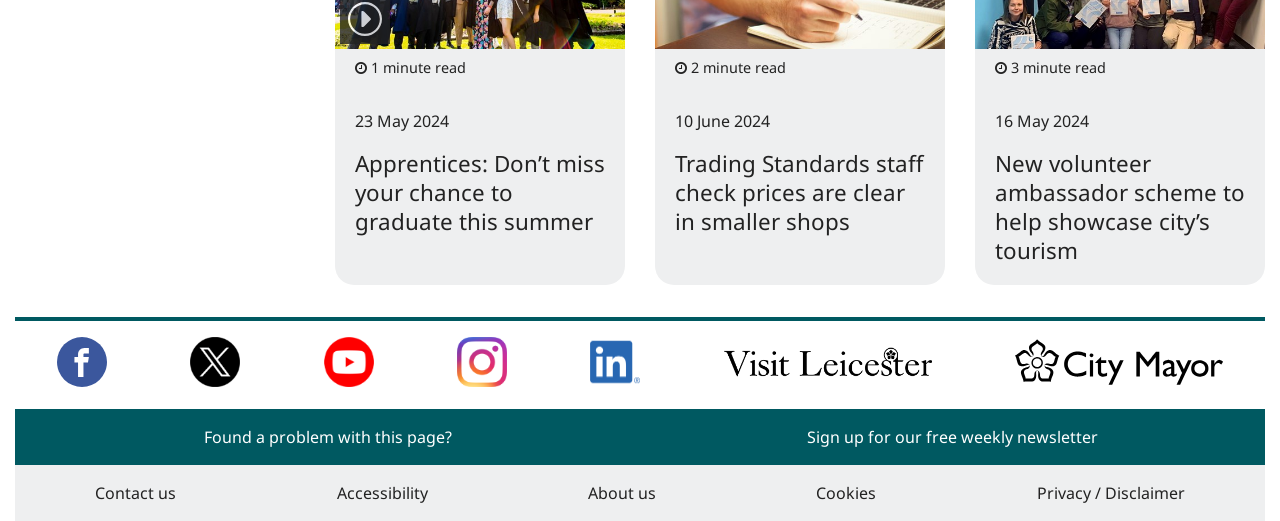What is the purpose of the 'Found a problem with this page?' link?
Based on the image content, provide your answer in one word or a short phrase.

To report issues with the page